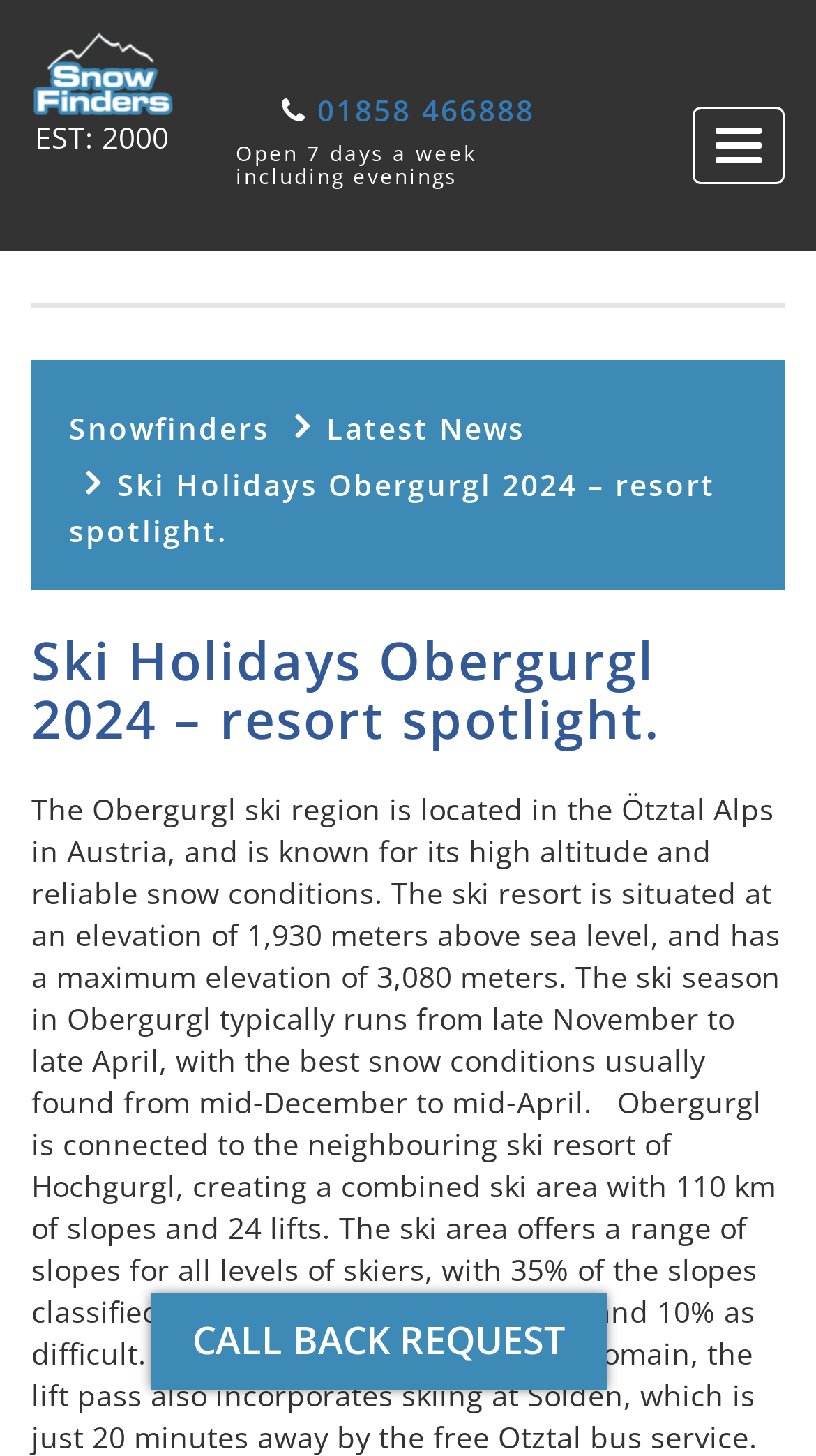Based on the element description "parent_node: EST: 2000", predict the bounding box coordinates of the UI element.

[0.038, 0.022, 0.212, 0.081]